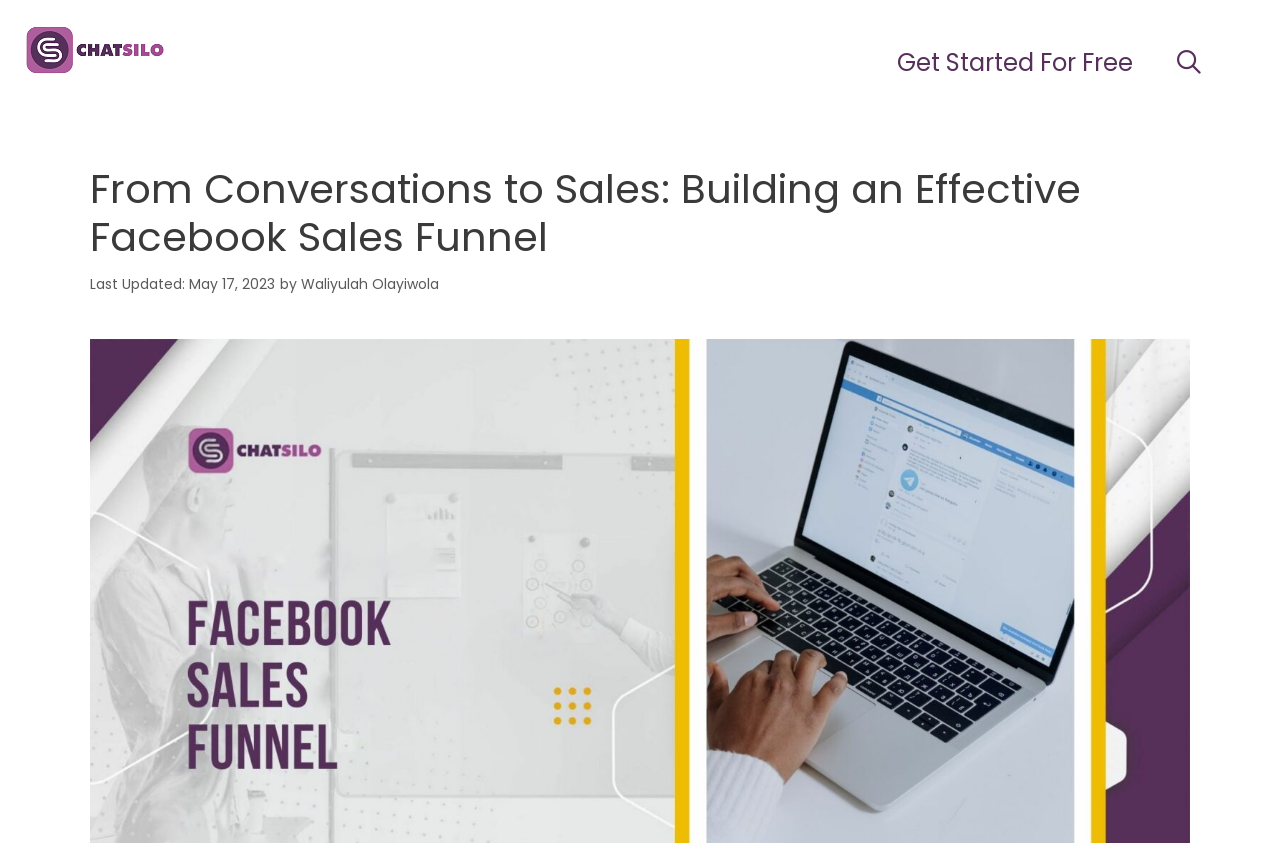Give the bounding box coordinates for this UI element: "aria-label="Open Search Bar"". The coordinates should be four float numbers between 0 and 1, arranged as [left, top, right, bottom].

[0.901, 0.024, 0.956, 0.125]